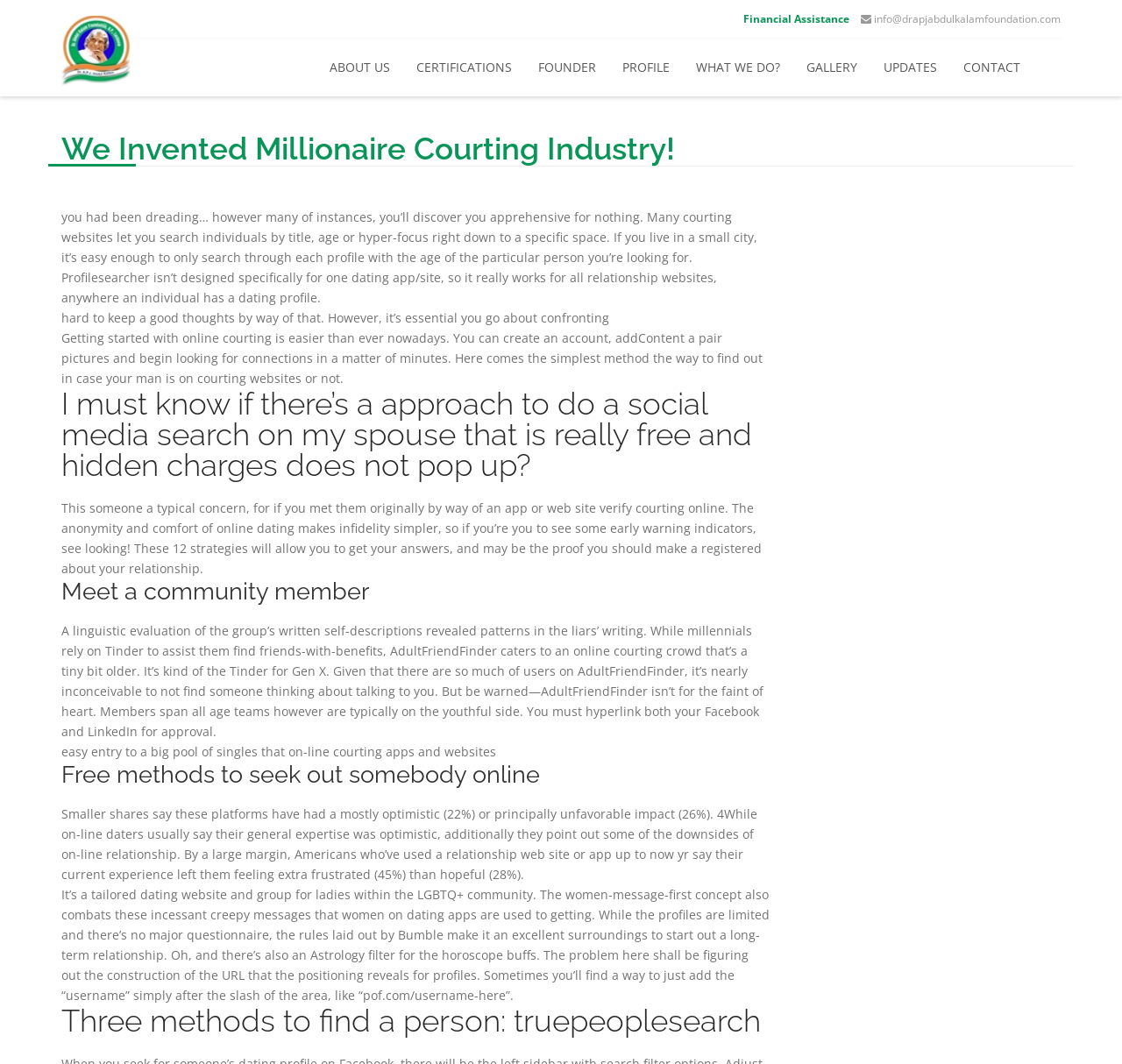From the details in the image, provide a thorough response to the question: What is the name of the foundation?

I found the answer by looking at the link element with the text 'Dr. Abdul Kalam Foundation (Regd.)' which is located at the top of the webpage, indicating that it is the name of the foundation.